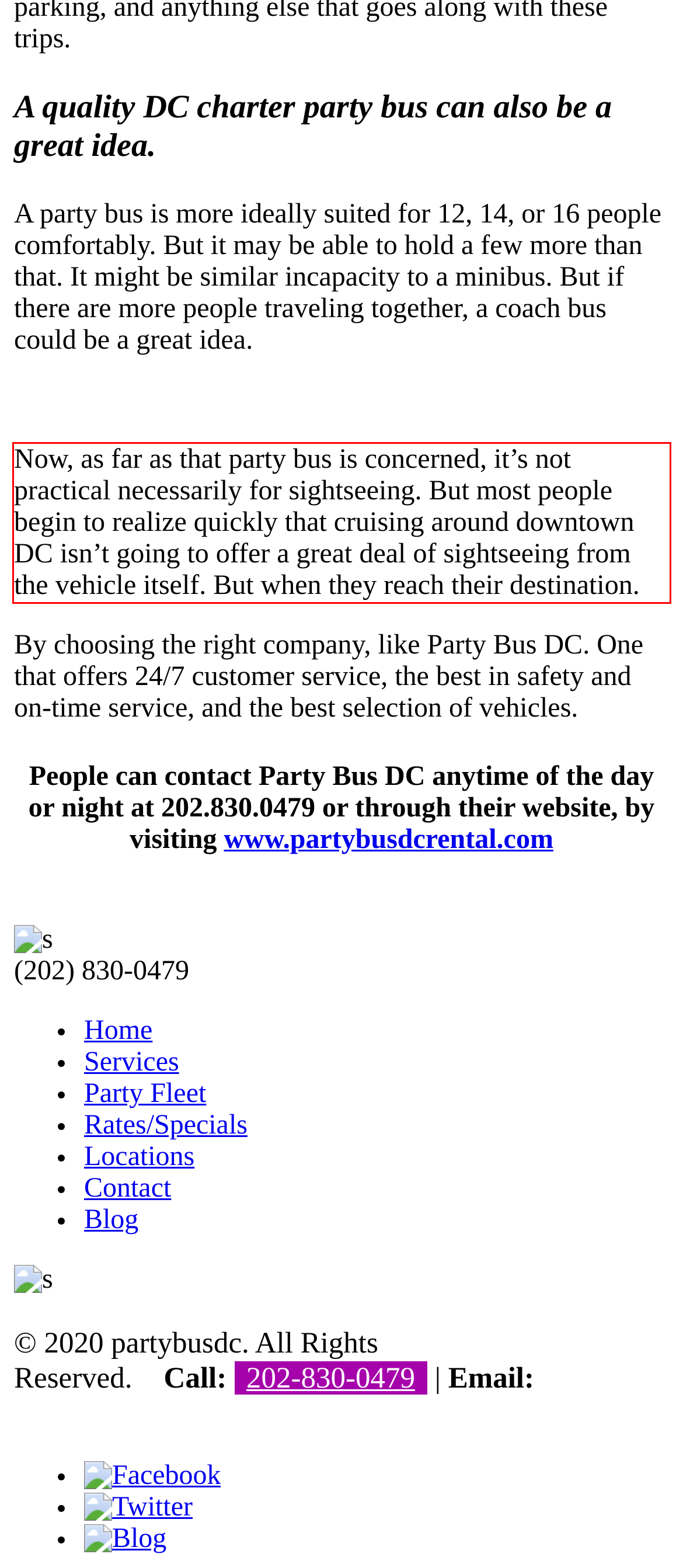The screenshot you have been given contains a UI element surrounded by a red rectangle. Use OCR to read and extract the text inside this red rectangle.

Now, as far as that party bus is concerned, it’s not practical necessarily for sightseeing. But most people begin to realize quickly that cruising around downtown DC isn’t going to offer a great deal of sightseeing from the vehicle itself. But when they reach their destination.